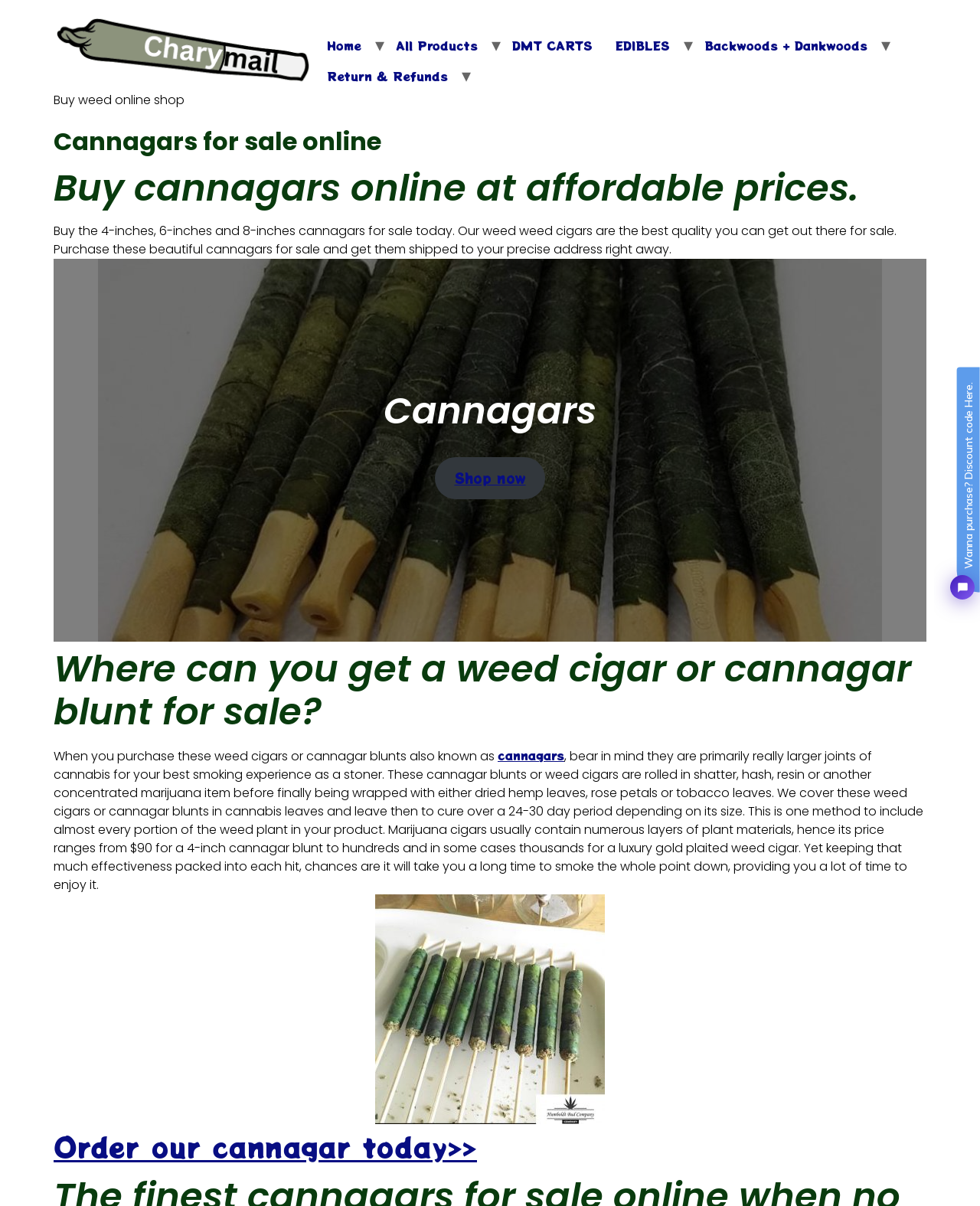Determine the bounding box coordinates of the clickable element to complete this instruction: "View 'All Products'". Provide the coordinates in the format of four float numbers between 0 and 1, [left, top, right, bottom].

[0.392, 0.025, 0.499, 0.05]